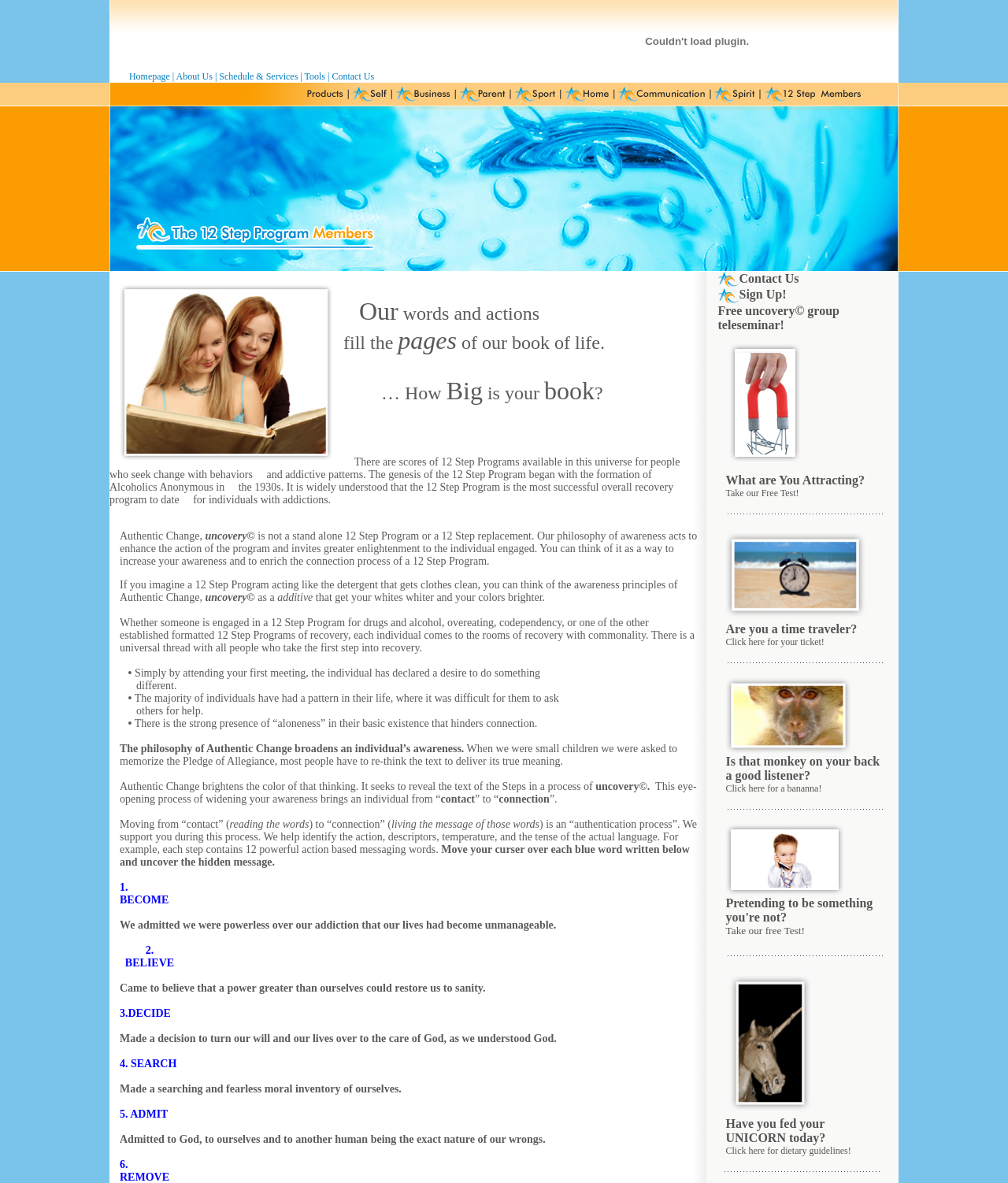What is the philosophy of Authentic Change?
Using the screenshot, give a one-word or short phrase answer.

Broadening awareness